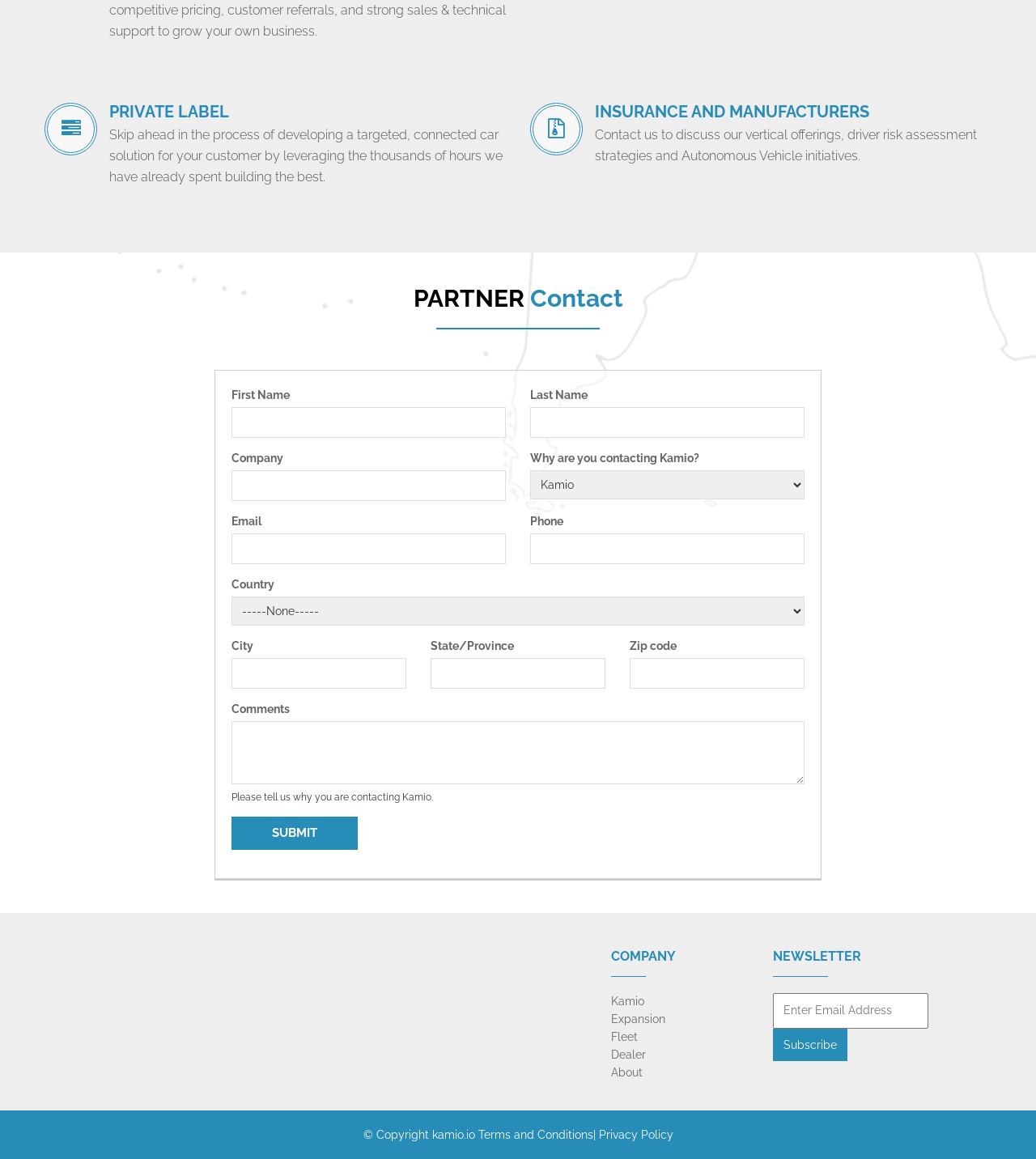Provide the bounding box coordinates of the HTML element described by the text: "name="phone"". The coordinates should be in the format [left, top, right, bottom] with values between 0 and 1.

[0.512, 0.46, 0.777, 0.486]